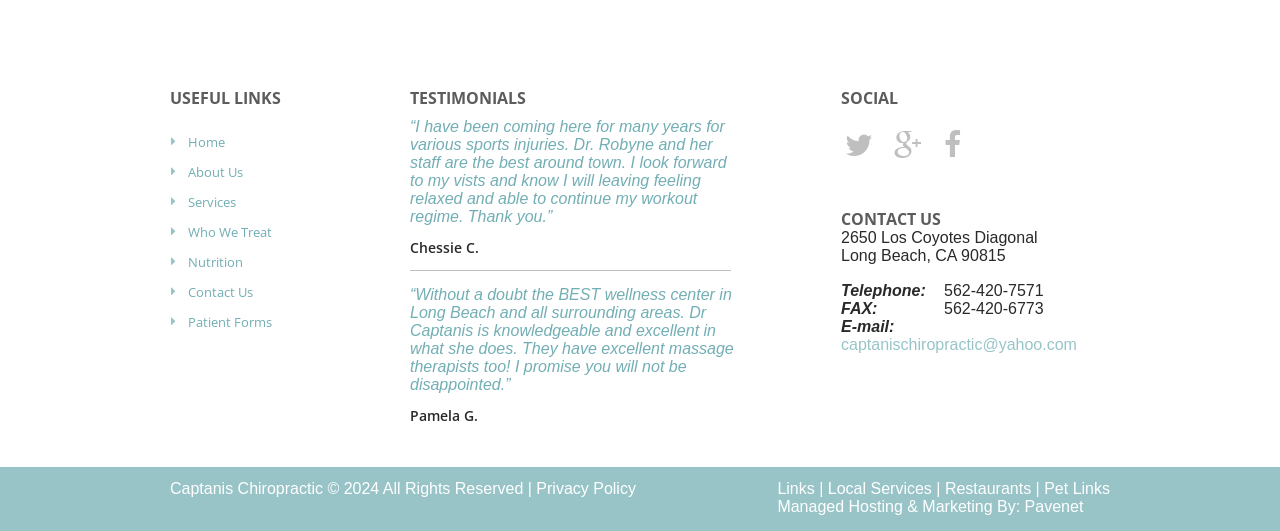Please find the bounding box coordinates of the element's region to be clicked to carry out this instruction: "View the 'TESTIMONIALS' section".

[0.32, 0.166, 0.617, 0.203]